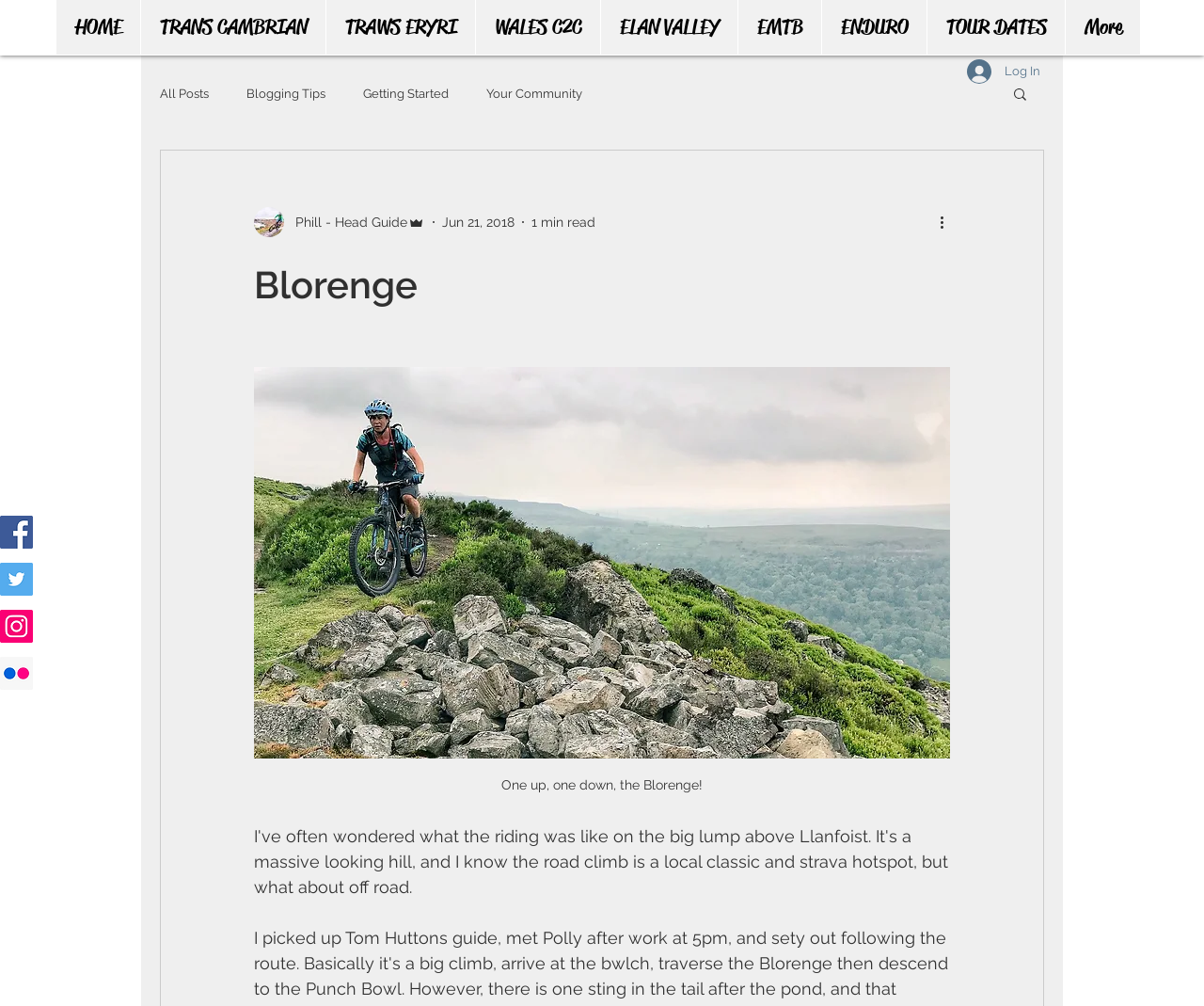Determine the bounding box coordinates of the region to click in order to accomplish the following instruction: "Log in to the website". Provide the coordinates as four float numbers between 0 and 1, specifically [left, top, right, bottom].

[0.792, 0.053, 0.875, 0.089]